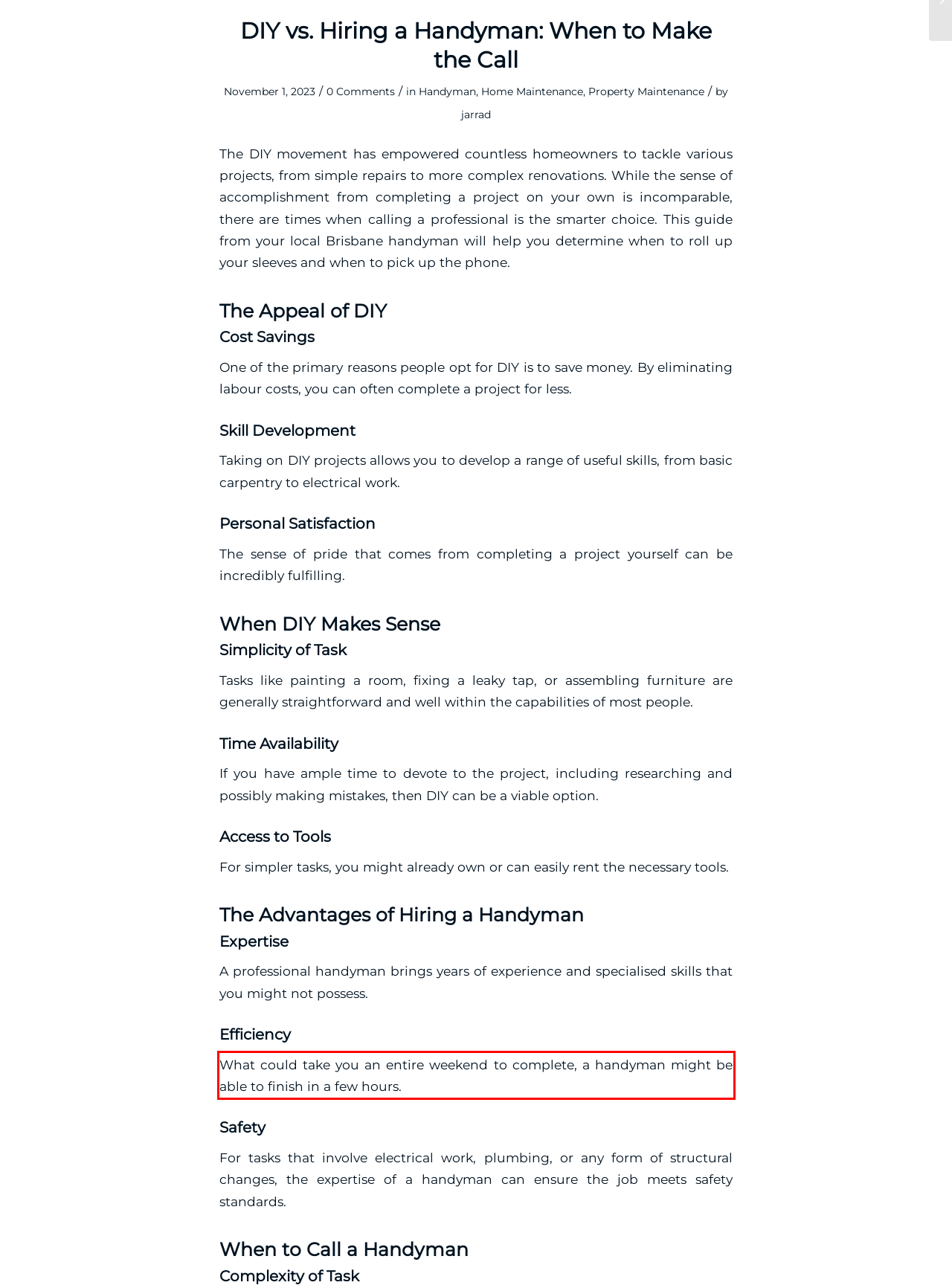Given a screenshot of a webpage containing a red bounding box, perform OCR on the text within this red bounding box and provide the text content.

What could take you an entire weekend to complete, a handyman might be able to finish in a few hours.